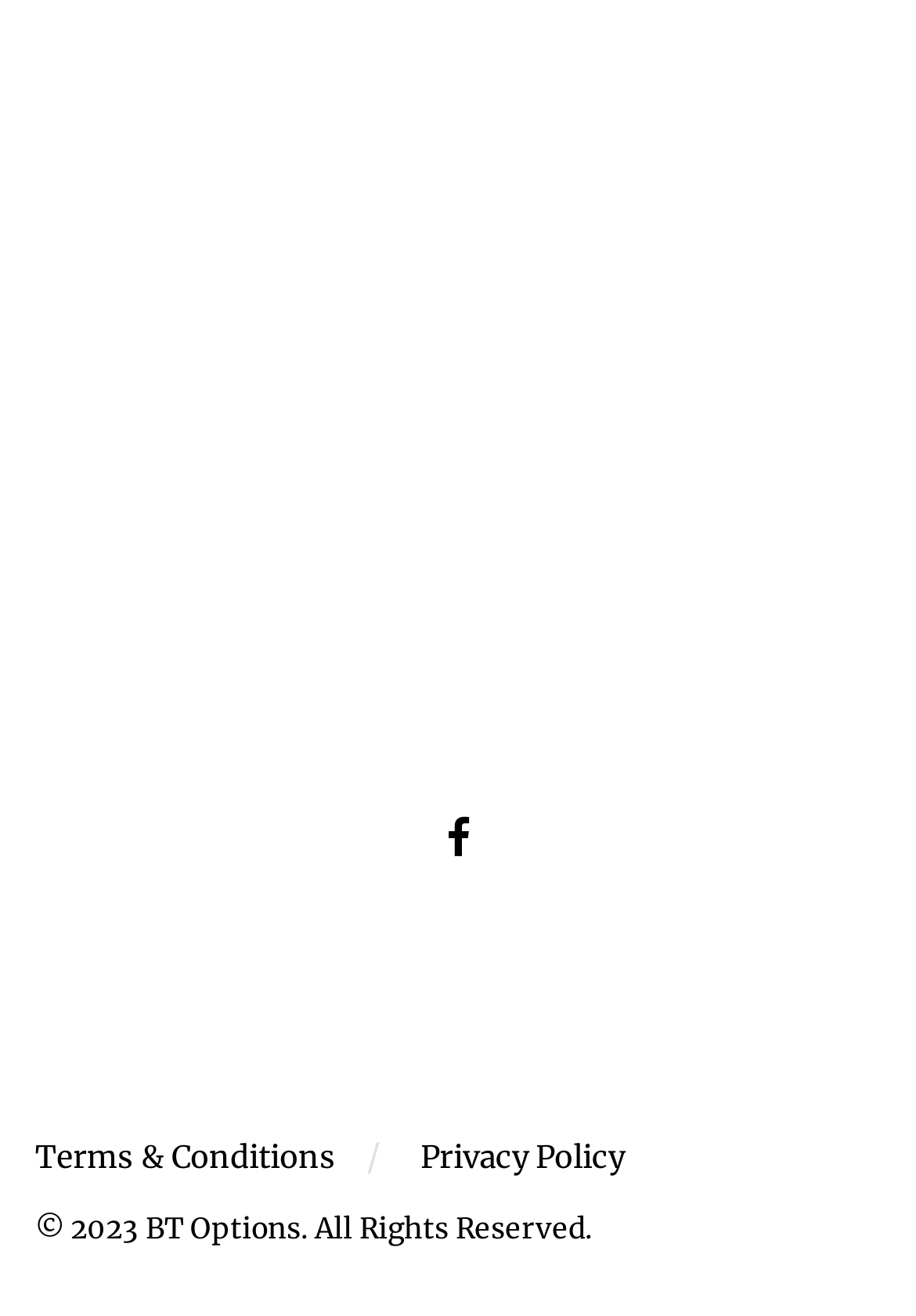Determine the bounding box for the UI element as described: "alt="exlpore-sri-lanka-logo"". The coordinates should be represented as four float numbers between 0 and 1, formatted as [left, top, right, bottom].

[0.141, 0.524, 0.859, 0.564]